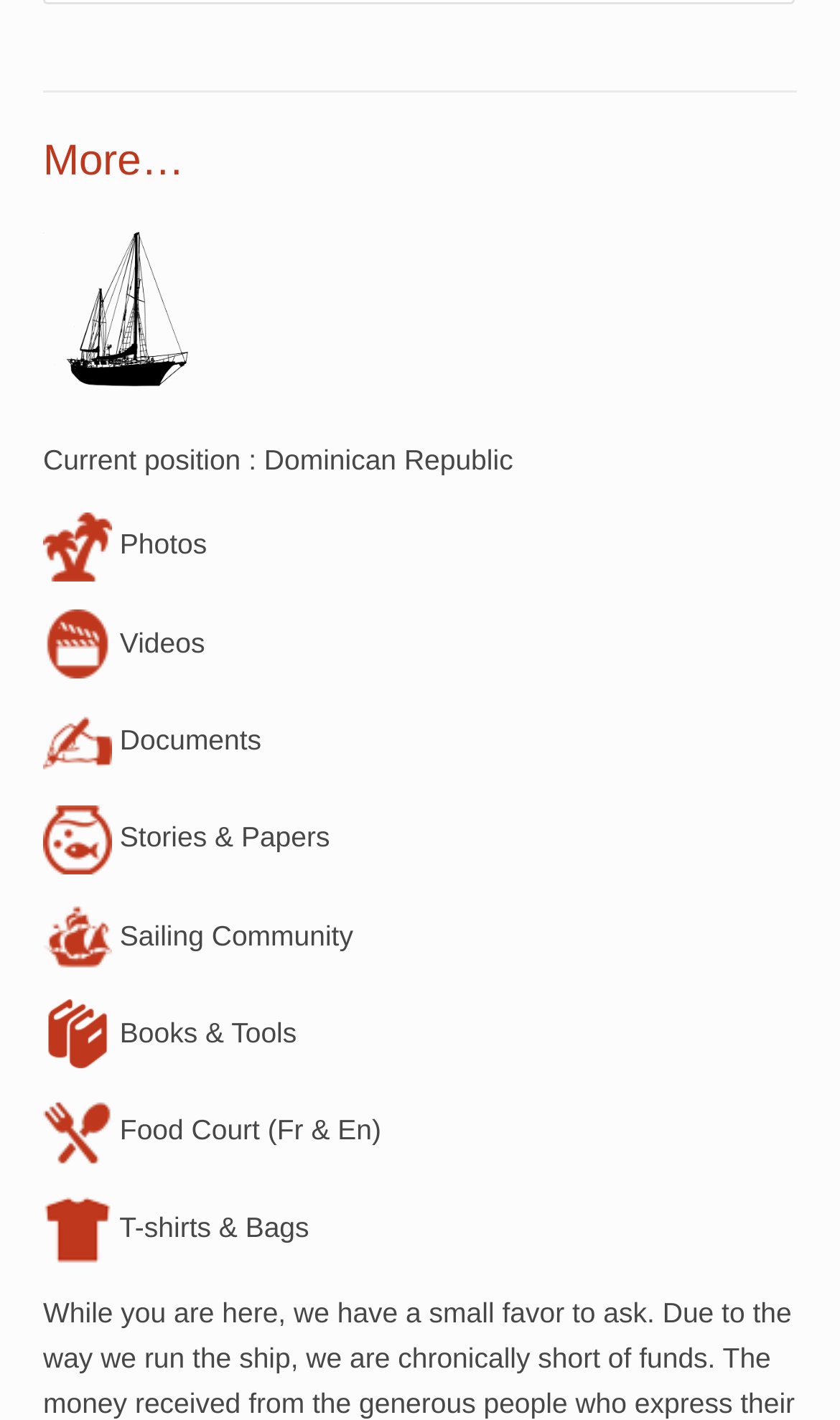Using the details from the image, please elaborate on the following question: What is the last item in the list?

The answer can be found by looking at the last link in the list, which is located at the bottom of the webpage and has the text 'T-shirts & Bags'.